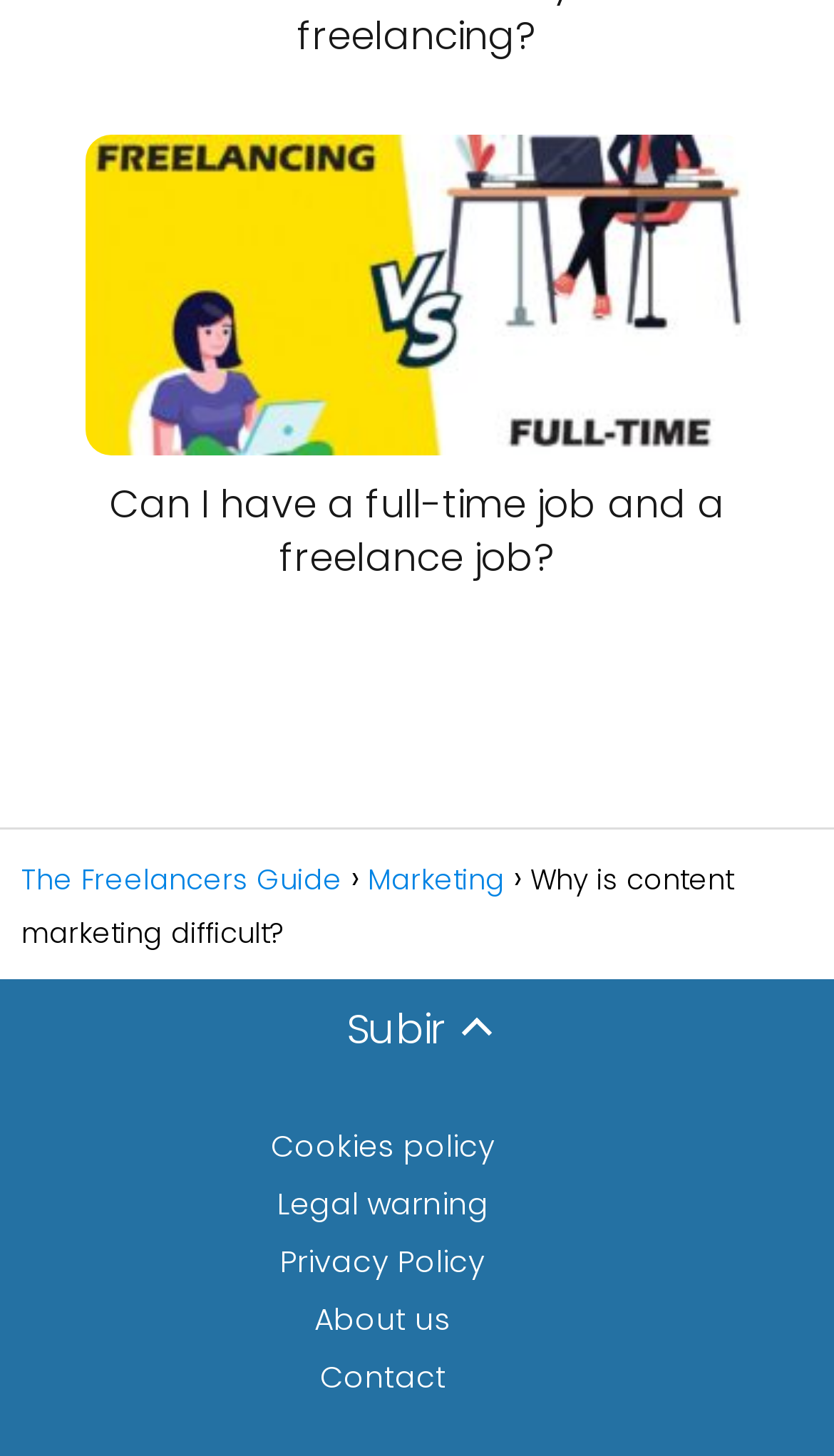Using the element description provided, determine the bounding box coordinates in the format (top-left x, top-left y, bottom-right x, bottom-right y). Ensure that all values are floating point numbers between 0 and 1. Element description: The Freelancers Guide

[0.026, 0.59, 0.41, 0.618]